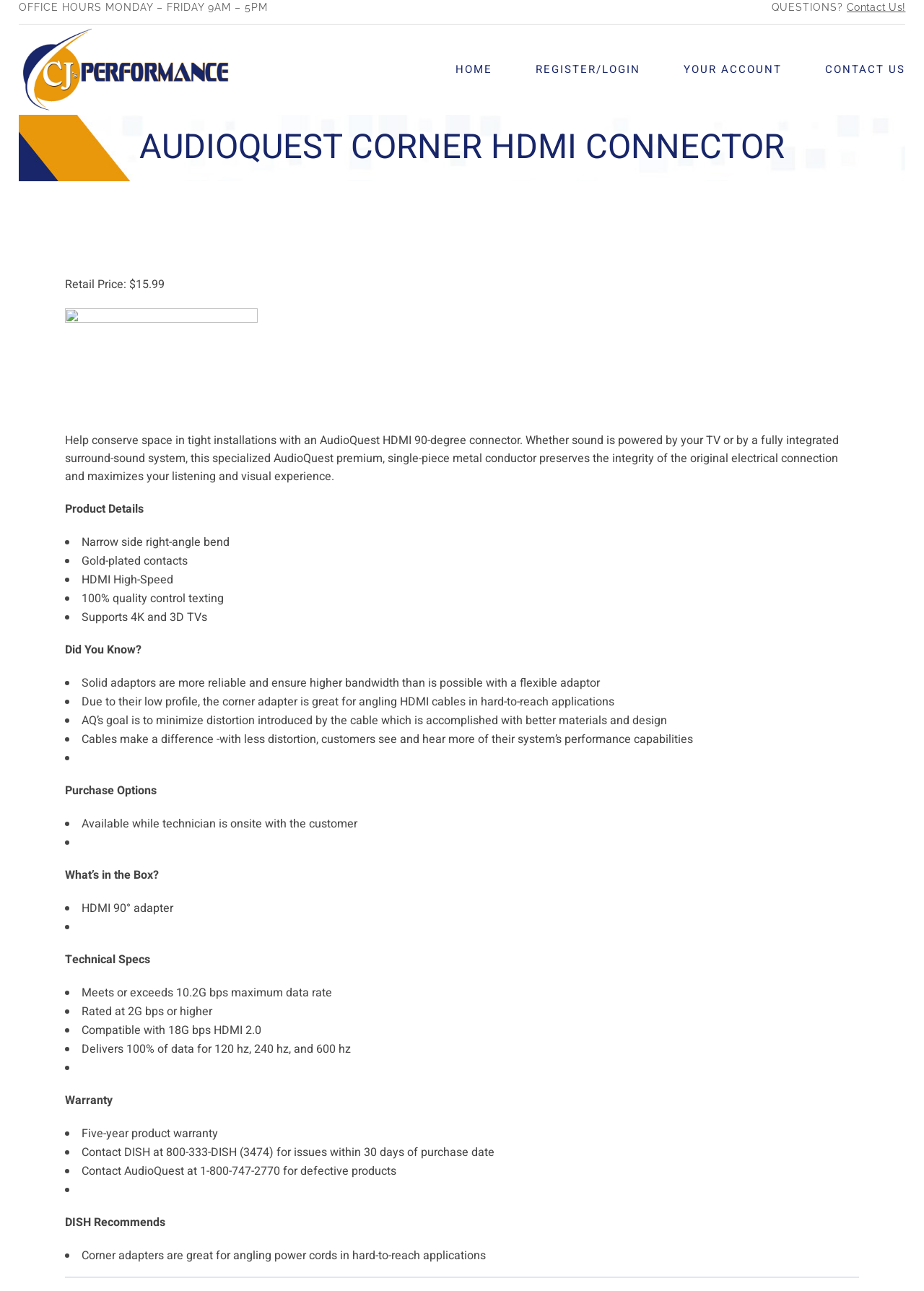Please determine and provide the text content of the webpage's heading.

AUDIOQUEST CORNER HDMI CONNECTOR